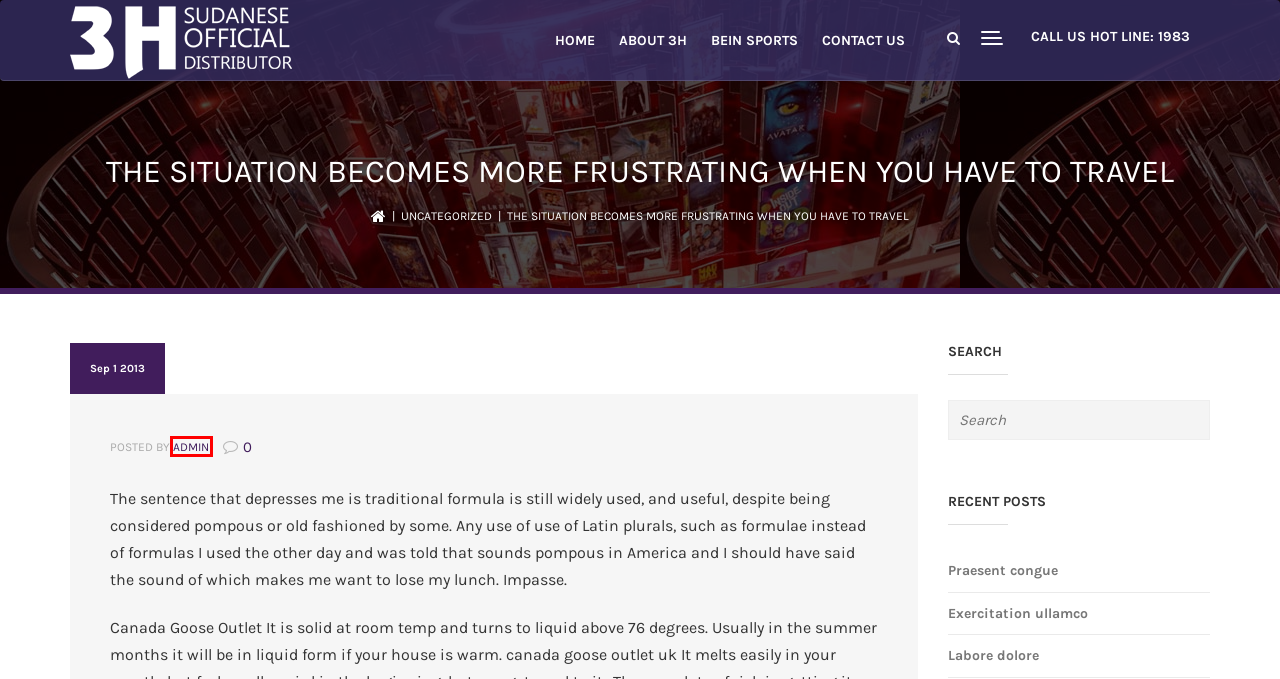Examine the screenshot of the webpage, which has a red bounding box around a UI element. Select the webpage description that best fits the new webpage after the element inside the red bounding box is clicked. Here are the choices:
A. Bein Sports – 3H Sudanese Co. Ltd Official Distributor
B. About 3H – 3H Sudanese Co. Ltd Official Distributor
C. 3H Sudanese Co. Ltd Official Distributor
D. Contact Us – 3H Sudanese Co. Ltd Official Distributor
E. Praesent congue – 3H Sudanese Co. Ltd Official Distributor
F. Exercitation ullamco – 3H Sudanese Co. Ltd Official Distributor
G. Labore dolore – 3H Sudanese Co. Ltd Official Distributor
H. admin – 3H Sudanese Co. Ltd Official Distributor

H